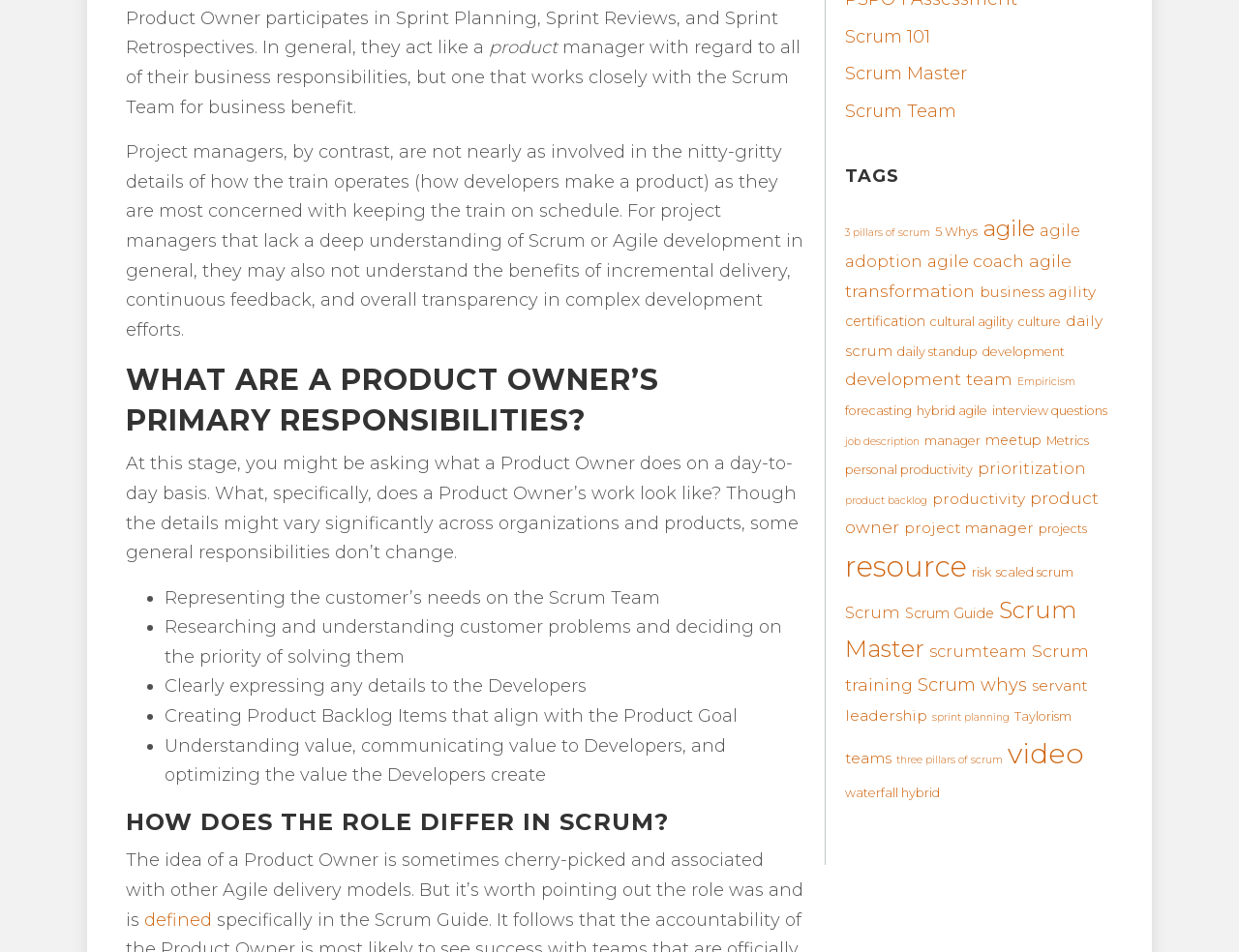Using the description "Taylorism", locate and provide the bounding box of the UI element.

[0.819, 0.744, 0.865, 0.76]